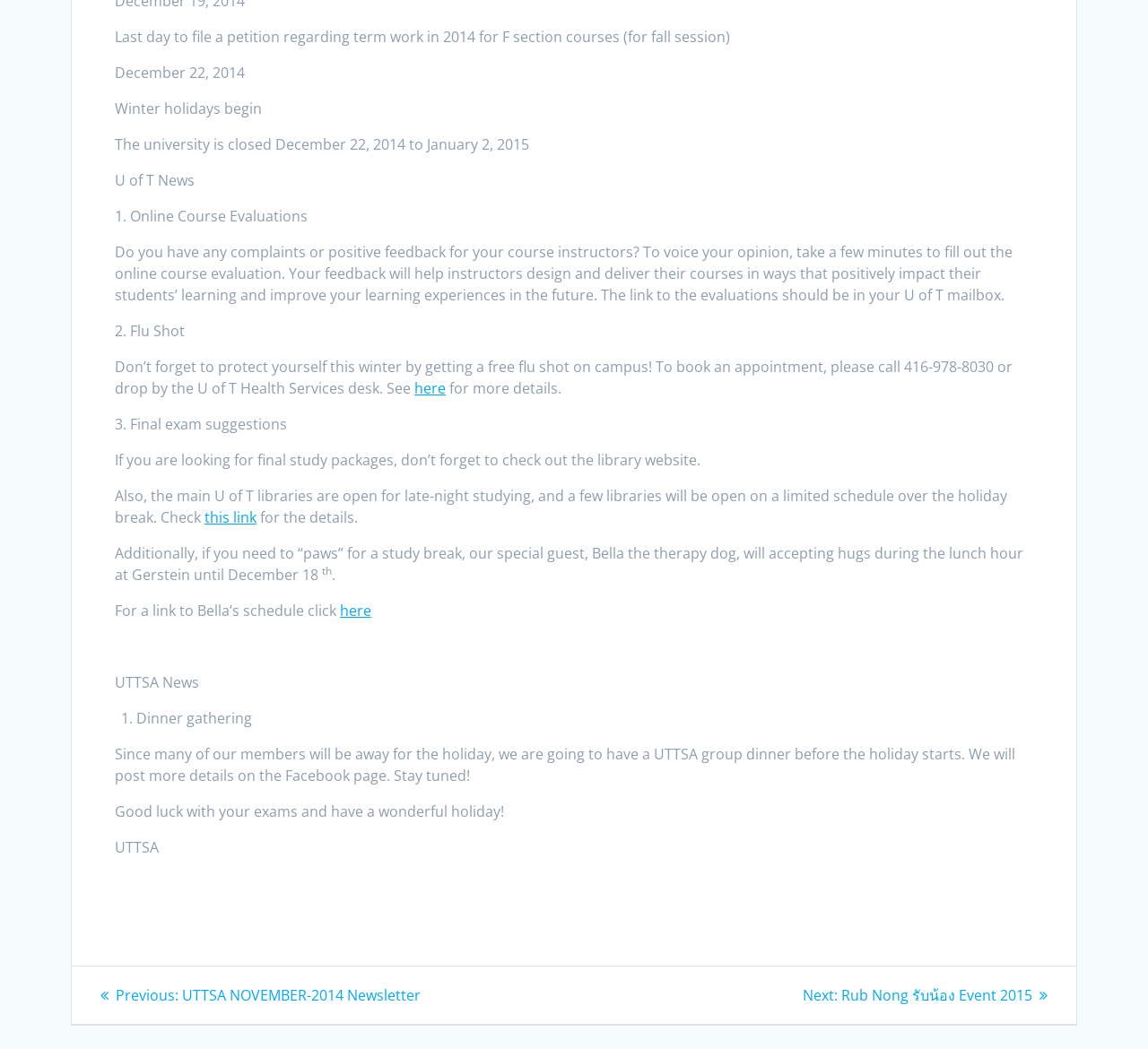Give a one-word or phrase response to the following question: How can students get a flu shot on campus?

By calling 416-978-8030 or dropping by the U of T Health Services desk